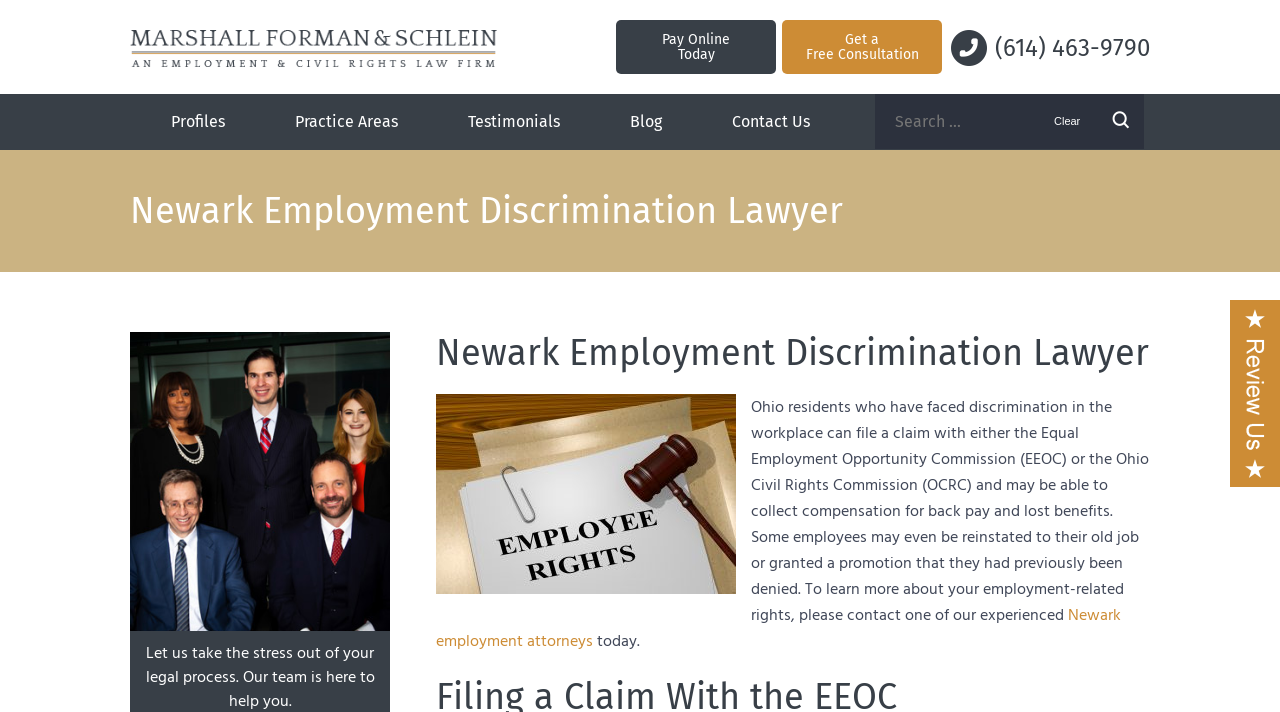Could you indicate the bounding box coordinates of the region to click in order to complete this instruction: "Search for something".

[0.684, 0.132, 0.894, 0.209]